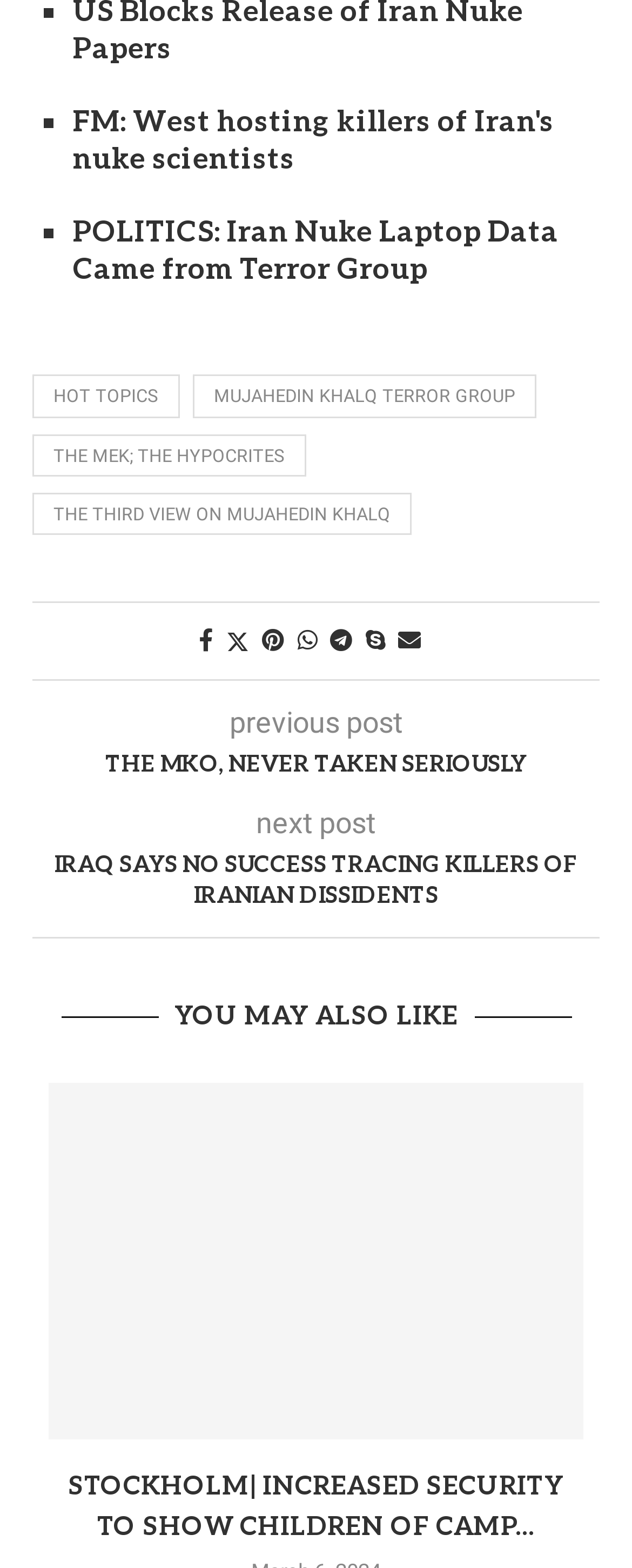What is the text of the 'YOU MAY ALSO LIKE' section?
Using the information from the image, give a concise answer in one word or a short phrase.

YOU MAY ALSO LIKE